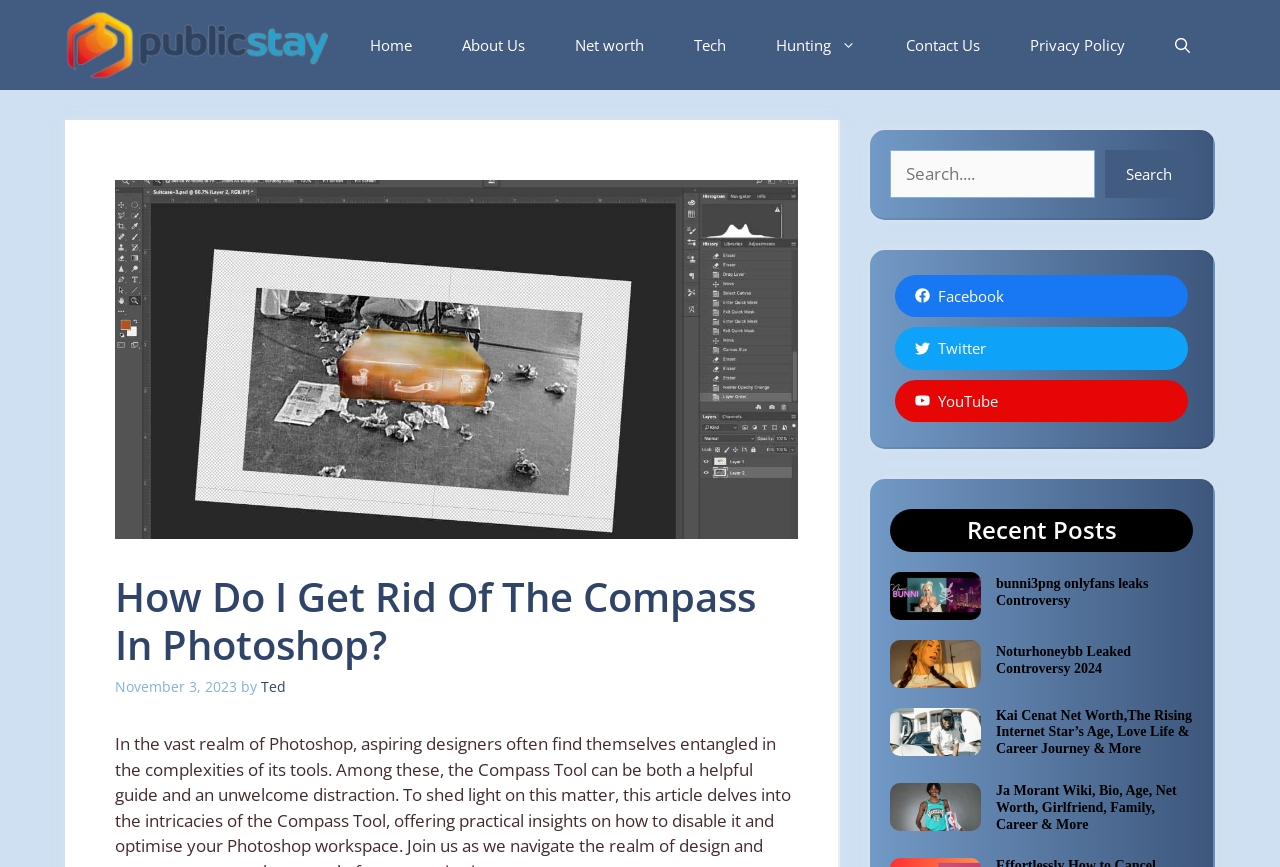From the image, can you give a detailed response to the question below:
How many recent posts are there?

I counted the number of recent posts, which are 'bunni3png onlyfans leaks Controversy', 'Noturhoneybb Leaked Controversy 2024', 'Kai Cenat Net Worth', and 'Ja Morant Wiki, Bio, Age, Net Worth, Girlfriend, Family, Career & More'.